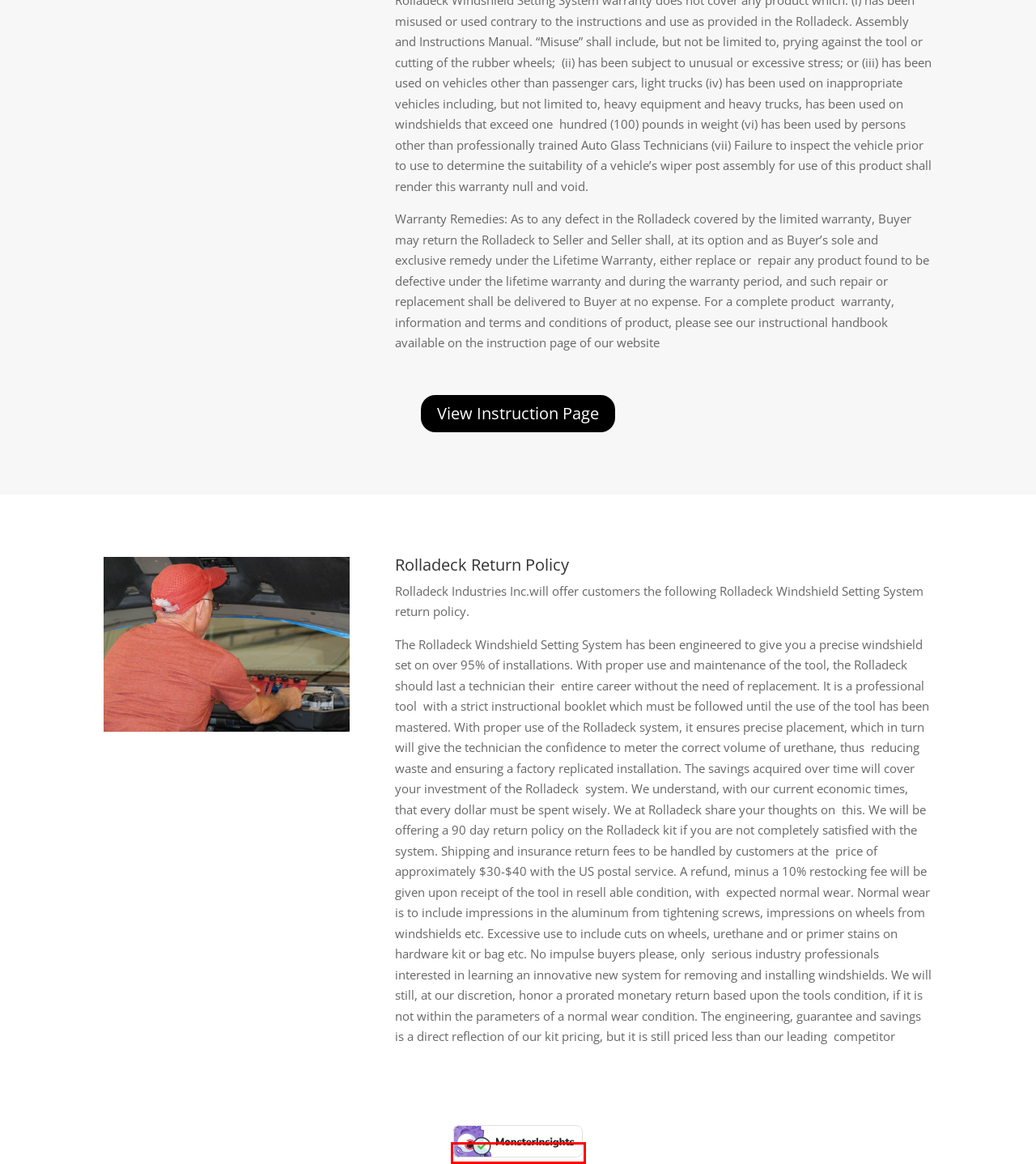Examine the webpage screenshot and identify the UI element enclosed in the red bounding box. Pick the webpage description that most accurately matches the new webpage after clicking the selected element. Here are the candidates:
A. MonsterInsights - The Best Google Analytics Plugin for WordPress
B. Rolladeck Review - Rolladeck Industries Inc
C. Home - Rolladeck Industries Inc
D. Rolladeck Instructions - Rolladeck Industries Inc
E. Privacy Policy - Rolladeck Industries Inc
F. Contact Us - Rolladeck Industries Inc
G. Cart - Rolladeck Industries Inc
H. Shop - Rolladeck Industries Inc

A